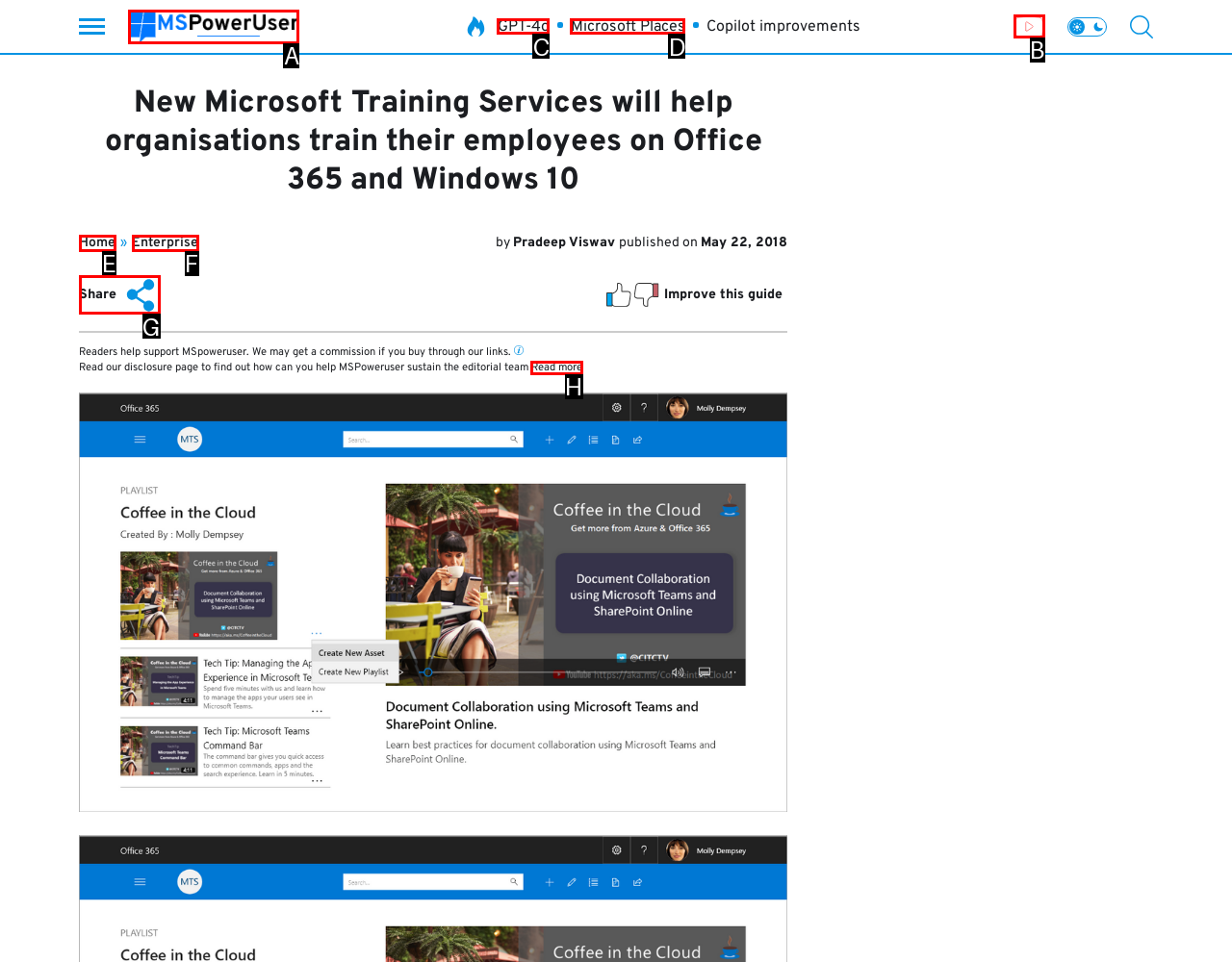Select the letter of the UI element that matches this task: Read Affiliate Disclosure
Provide the answer as the letter of the correct choice.

H